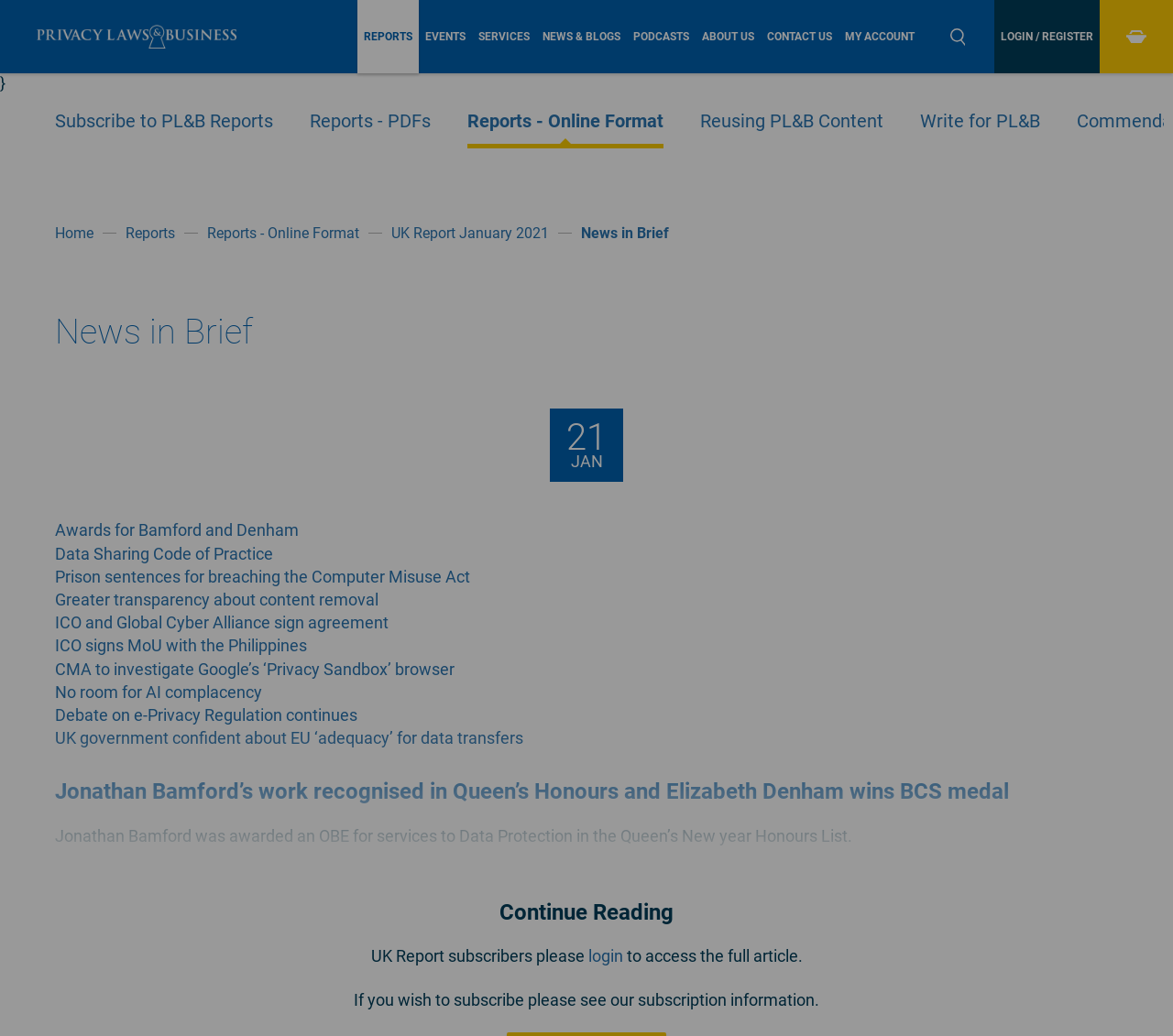Find the bounding box of the UI element described as: "News & Blogs". The bounding box coordinates should be given as four float values between 0 and 1, i.e., [left, top, right, bottom].

[0.457, 0.0, 0.534, 0.071]